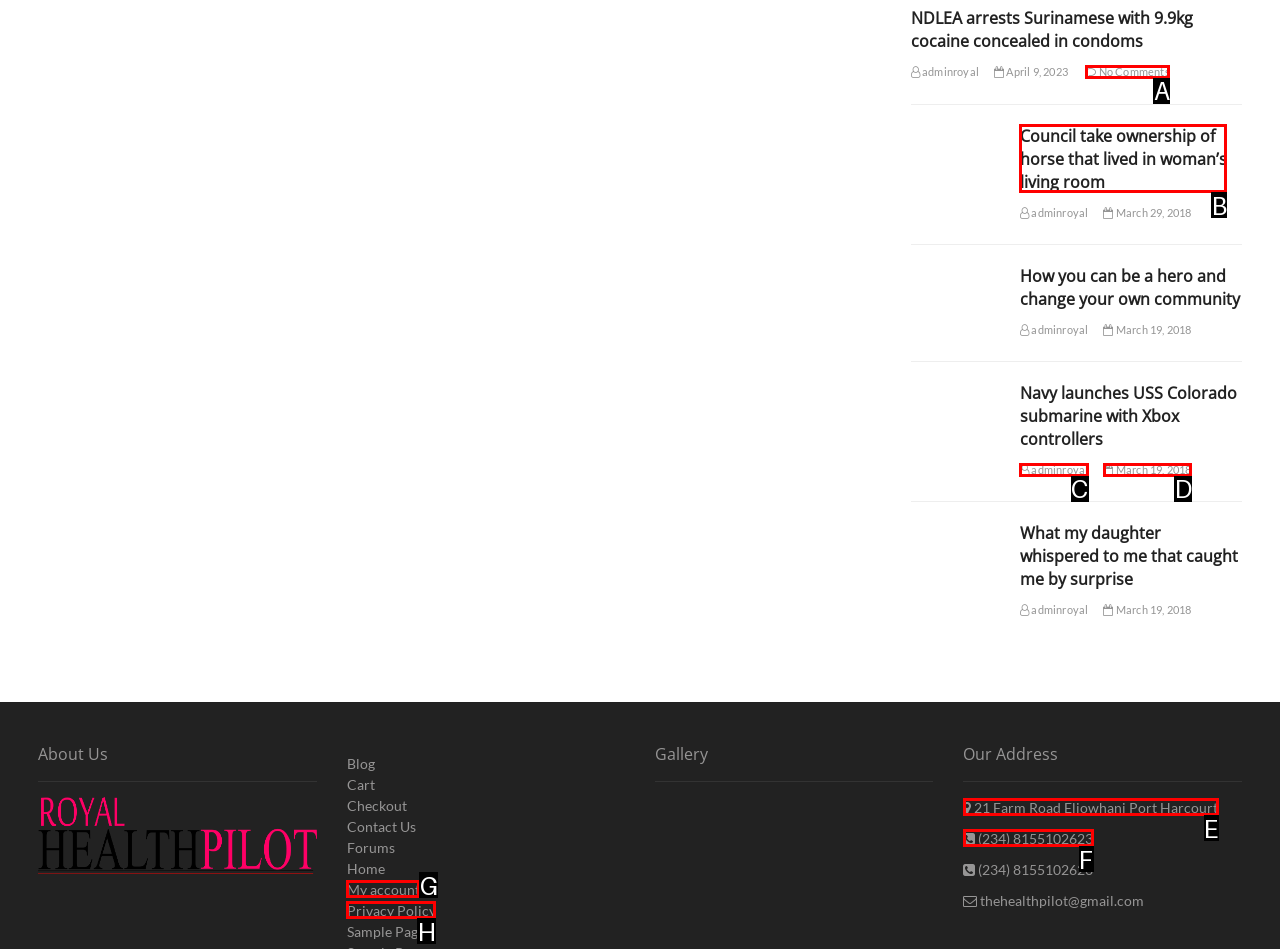Find the HTML element that corresponds to the description: Privacy Policy. Indicate your selection by the letter of the appropriate option.

H